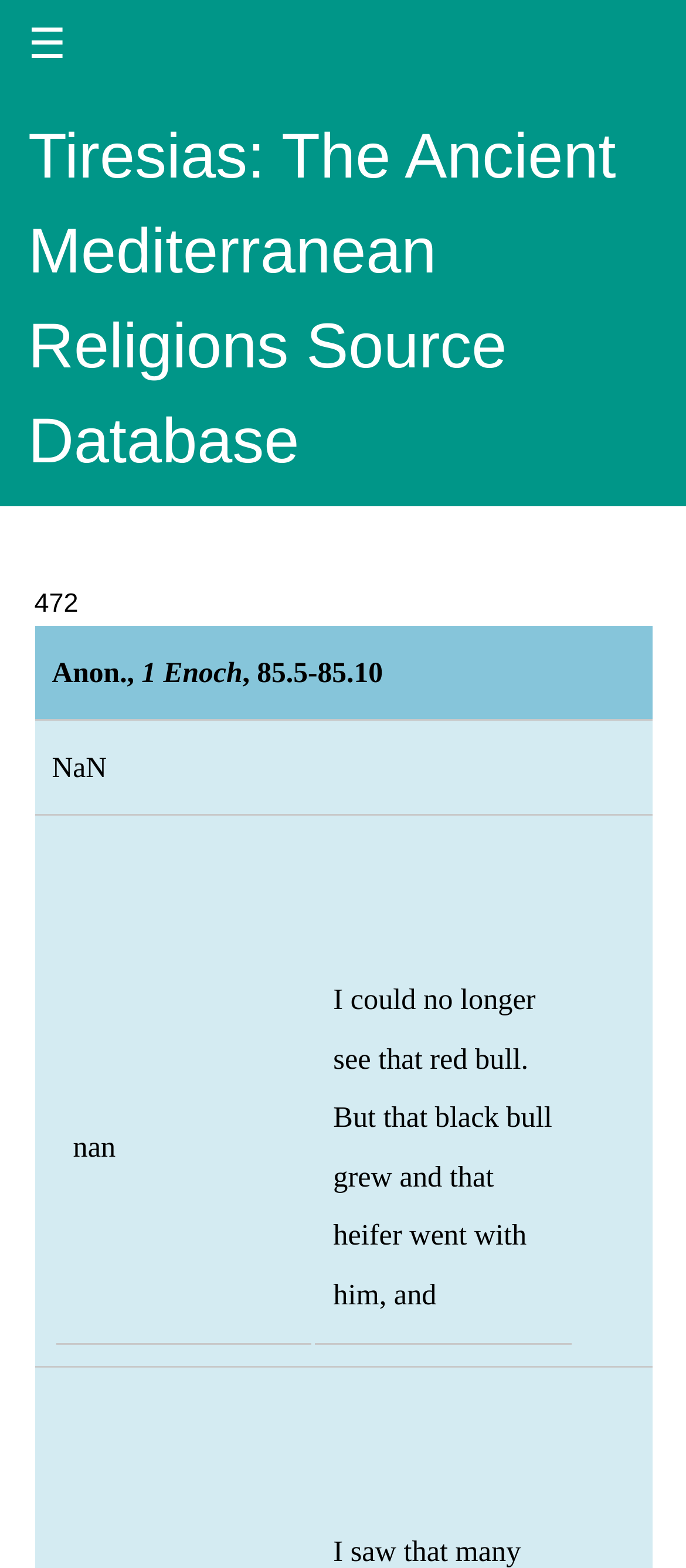Identify the bounding box for the given UI element using the description provided. Coordinates should be in the format (top-left x, top-left y, bottom-right x, bottom-right y) and must be between 0 and 1. Here is the description: ☰

[0.0, 0.0, 0.138, 0.058]